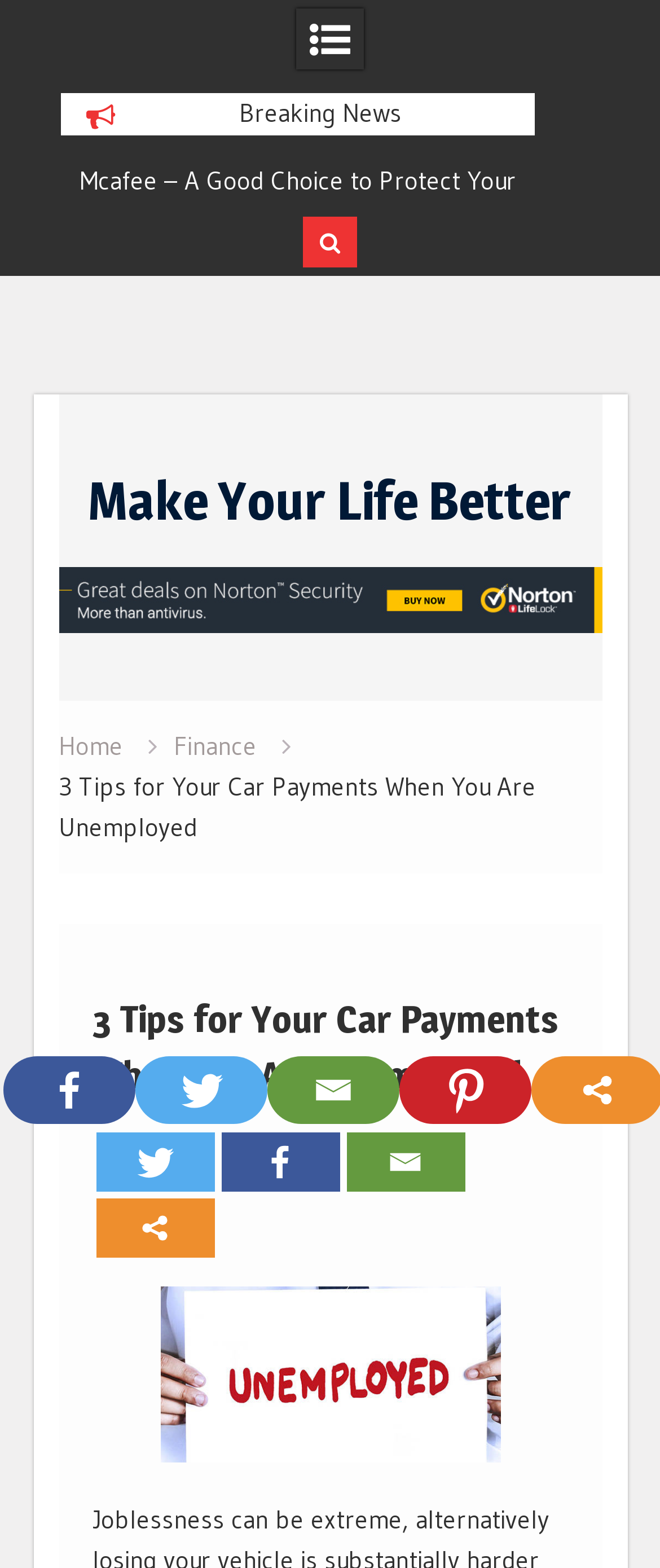Please identify the bounding box coordinates of the element that needs to be clicked to execute the following command: "Click the school logo". Provide the bounding box using four float numbers between 0 and 1, formatted as [left, top, right, bottom].

None